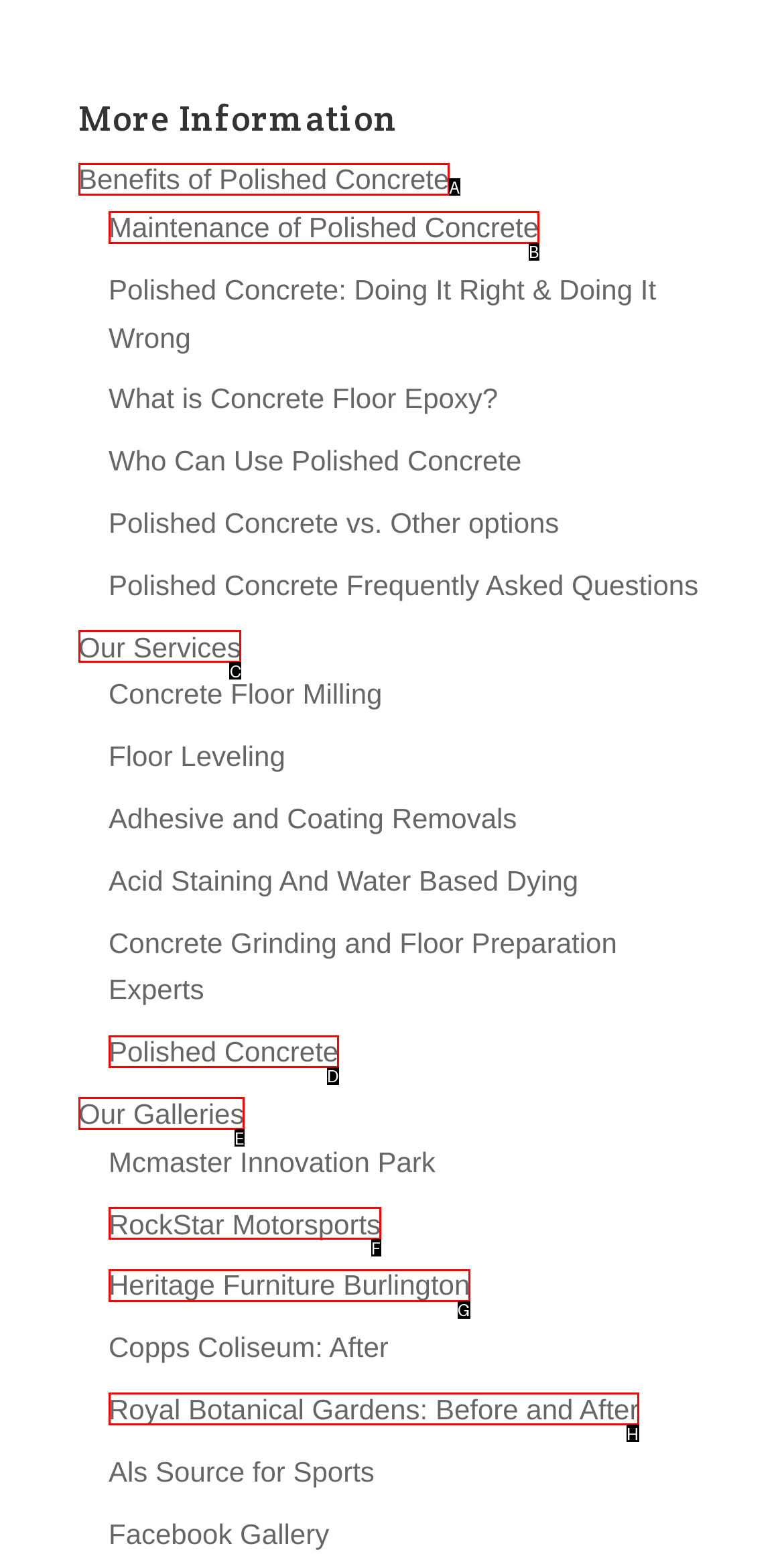Identify which option matches the following description: Our Galleries
Answer by giving the letter of the correct option directly.

E